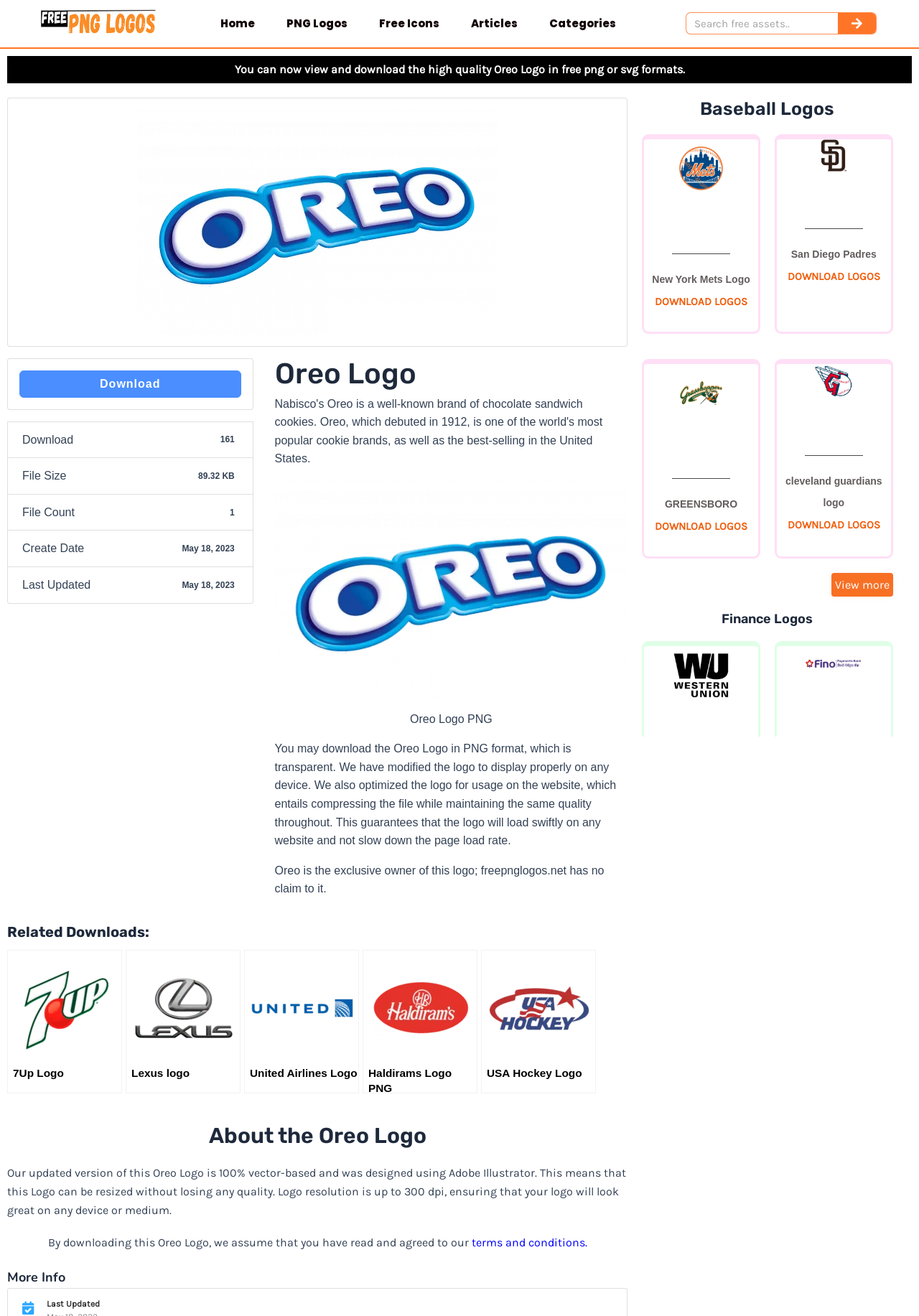Can you determine the bounding box coordinates of the area that needs to be clicked to fulfill the following instruction: "Learn more about 'Learn More about the Most Popular Egyptian Tattoos and Their Meaning'"?

None